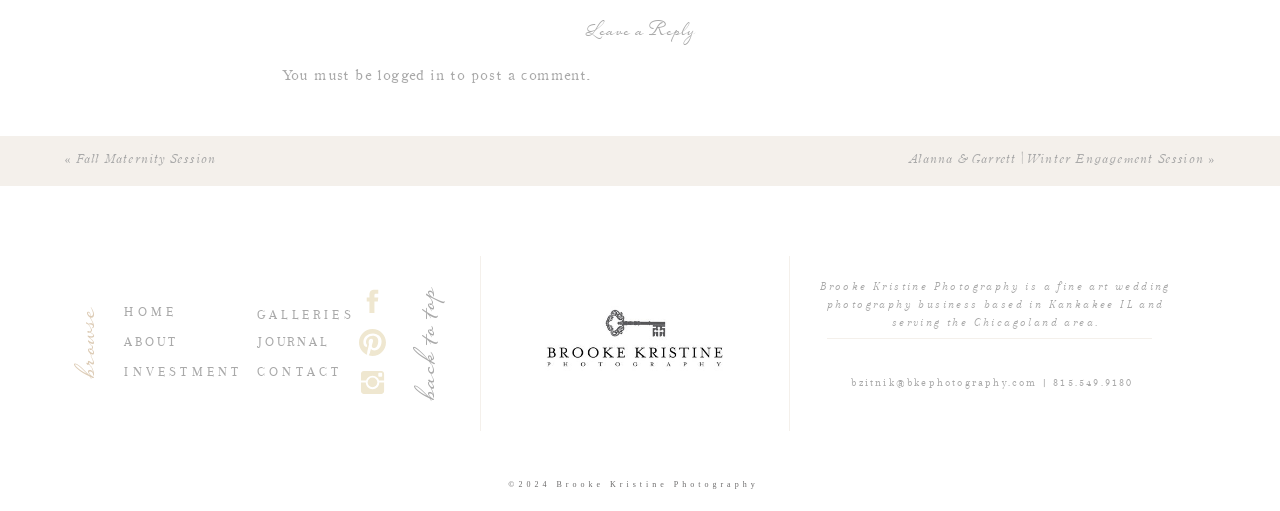Locate the bounding box coordinates of the element that should be clicked to fulfill the instruction: "click on '©2024 Brooke Kristine Photography'".

[0.361, 0.937, 0.629, 0.984]